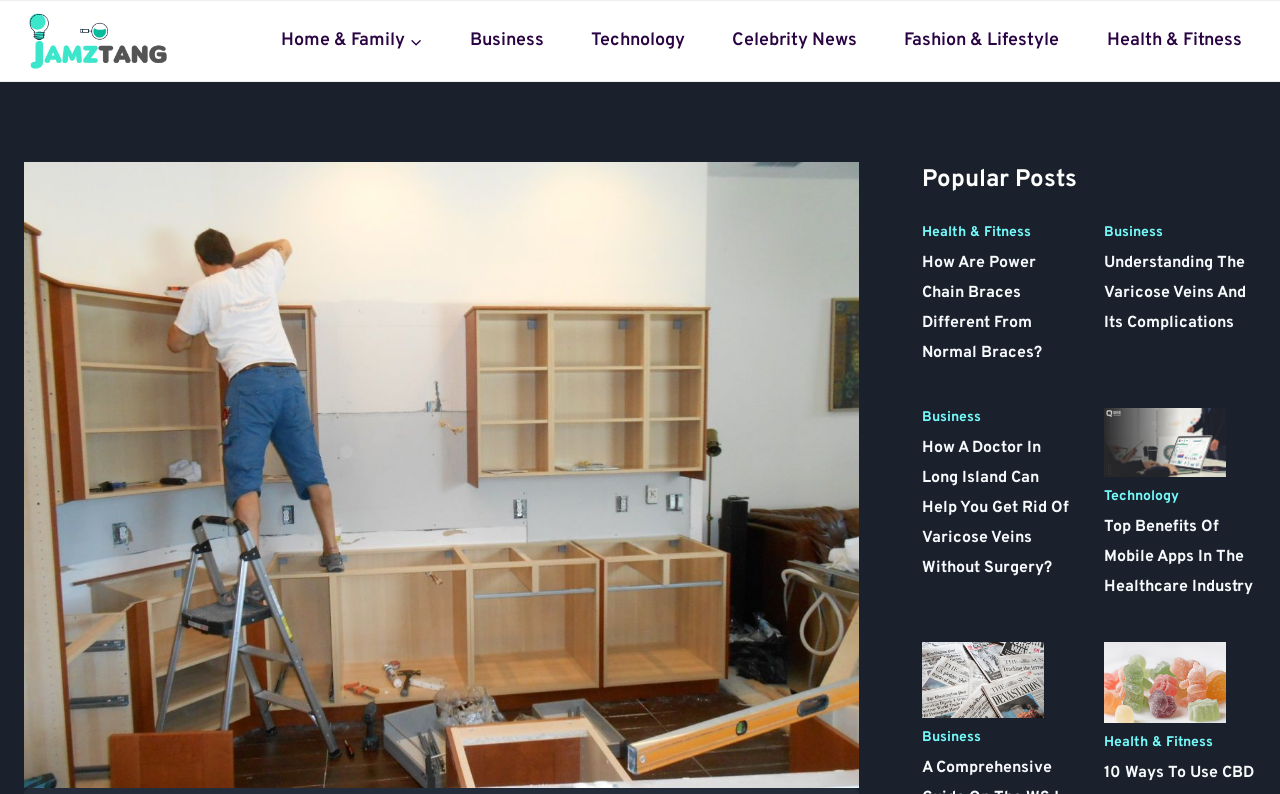Generate a detailed explanation of the webpage's features and information.

This webpage is about cabinet refinishing services in Arizona, with a focus on home and family improvement. At the top left corner, there is a link to "Jamztang" accompanied by a small image. Below it, a primary navigation menu spans across the top of the page, featuring links to various categories such as "Home & Family", "Business", "Technology", "Celebrity News", "Fashion & Lifestyle", and "Health & Fitness".

On the left side of the page, there is a large image with the title "Renew and Refine: Discovering Cabinet Refinishing Services in Arizona". Below the image, a heading "Popular Posts" is followed by three articles, each with a header and a link to a specific topic. The first article is about power chain braces, the second is about varicose veins, and the third is about getting rid of varicose veins without surgery.

To the right of the first three articles, there is a fourth article with a link to "Benefits of Mobile Apps" accompanied by an image. Below it, there is a header and a link to "Top Benefits Of Mobile Apps In The Healthcare Industry". At the bottom of the page, there are several links and images, including a WSJ gift subscription, Orange CBD Gummies, and links to "Business" and "Health & Fitness" categories.

Overall, the webpage appears to be a blog or news site with a mix of articles and advertisements related to home improvement, health, and technology.